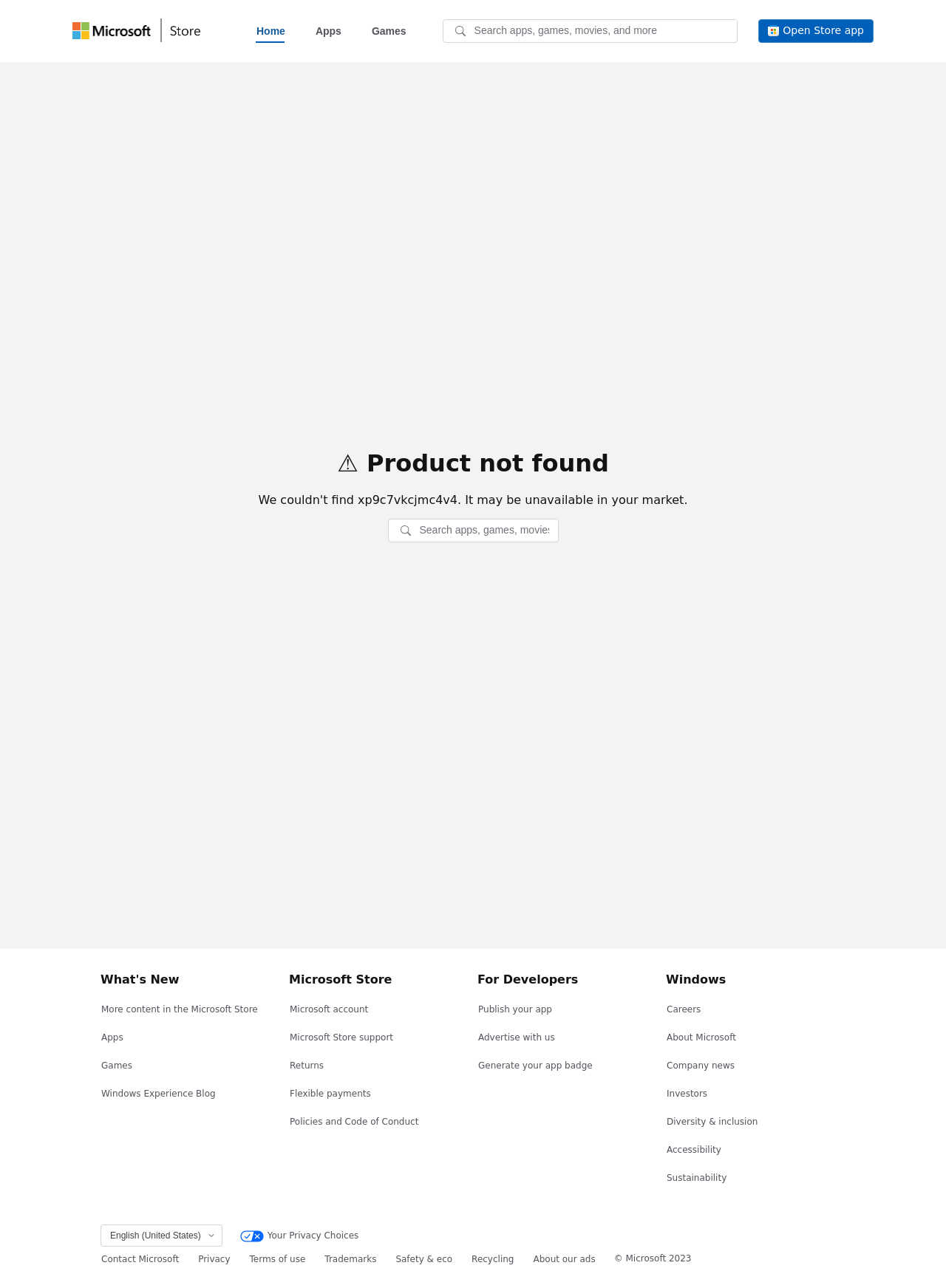Specify the bounding box coordinates of the element's region that should be clicked to achieve the following instruction: "Change language". The bounding box coordinates consist of four float numbers between 0 and 1, in the format [left, top, right, bottom].

[0.106, 0.951, 0.235, 0.968]